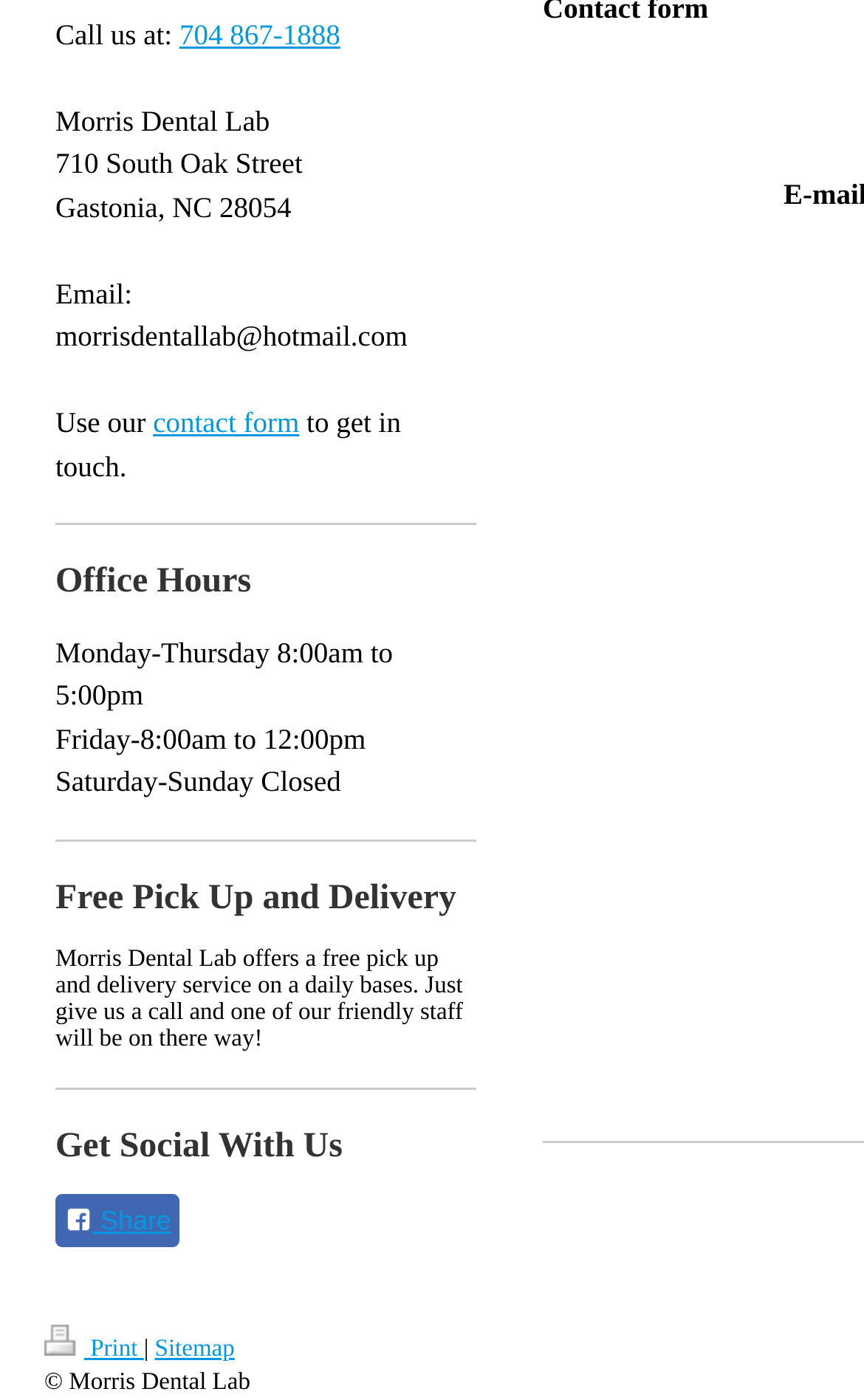Locate the bounding box of the UI element with the following description: "contact form".

[0.177, 0.29, 0.346, 0.314]